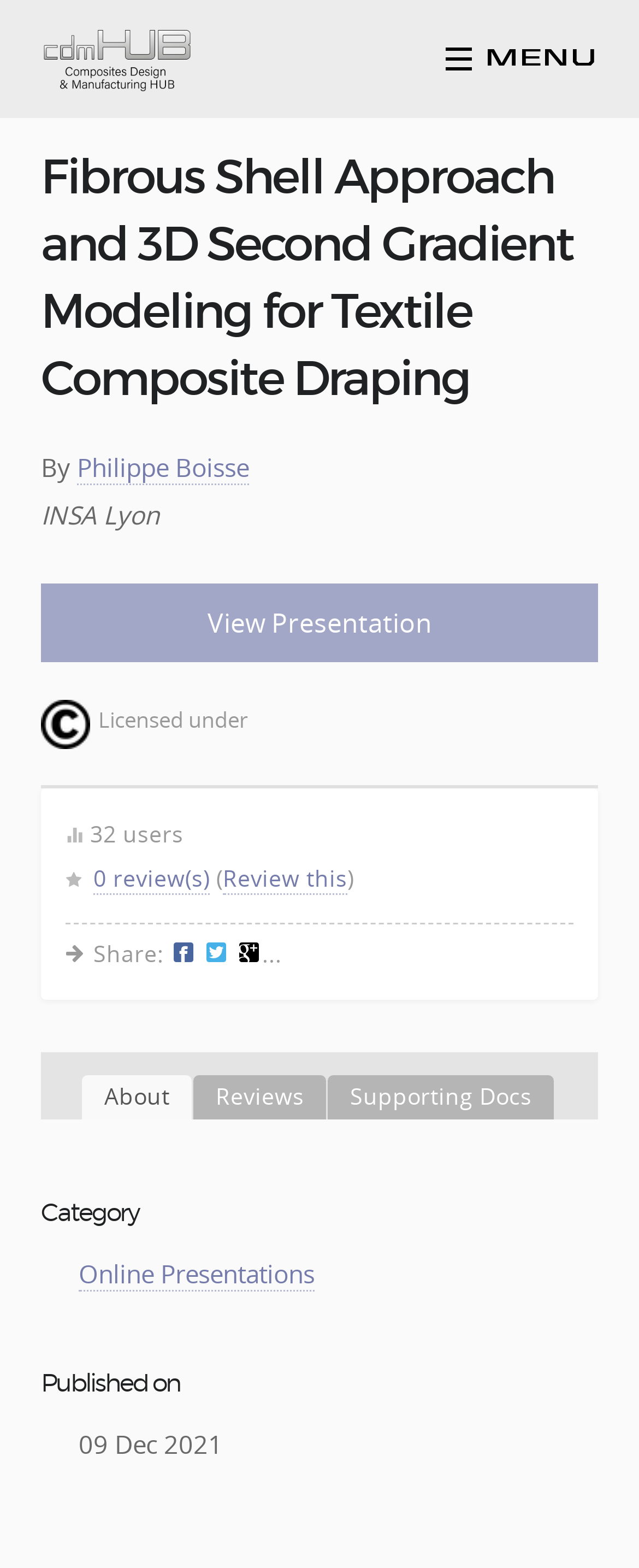What is the name of the institution associated with the author?
Please answer the question with as much detail as possible using the screenshot.

The institution associated with the author can be found by looking at the text next to the author's name, which is 'INSA Lyon'.